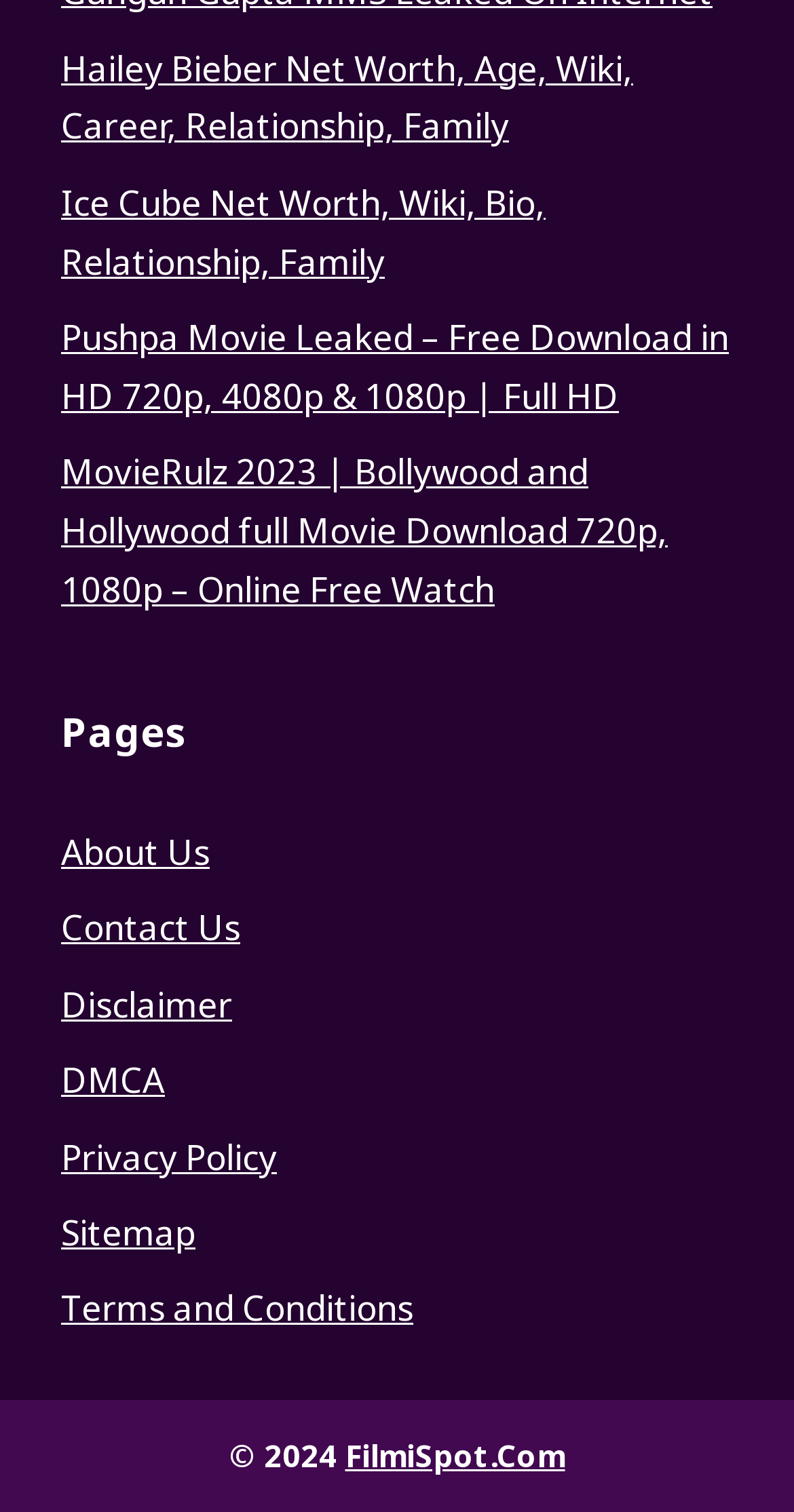Please locate the bounding box coordinates of the element that needs to be clicked to achieve the following instruction: "Download Pushpa movie". The coordinates should be four float numbers between 0 and 1, i.e., [left, top, right, bottom].

[0.077, 0.207, 0.918, 0.277]